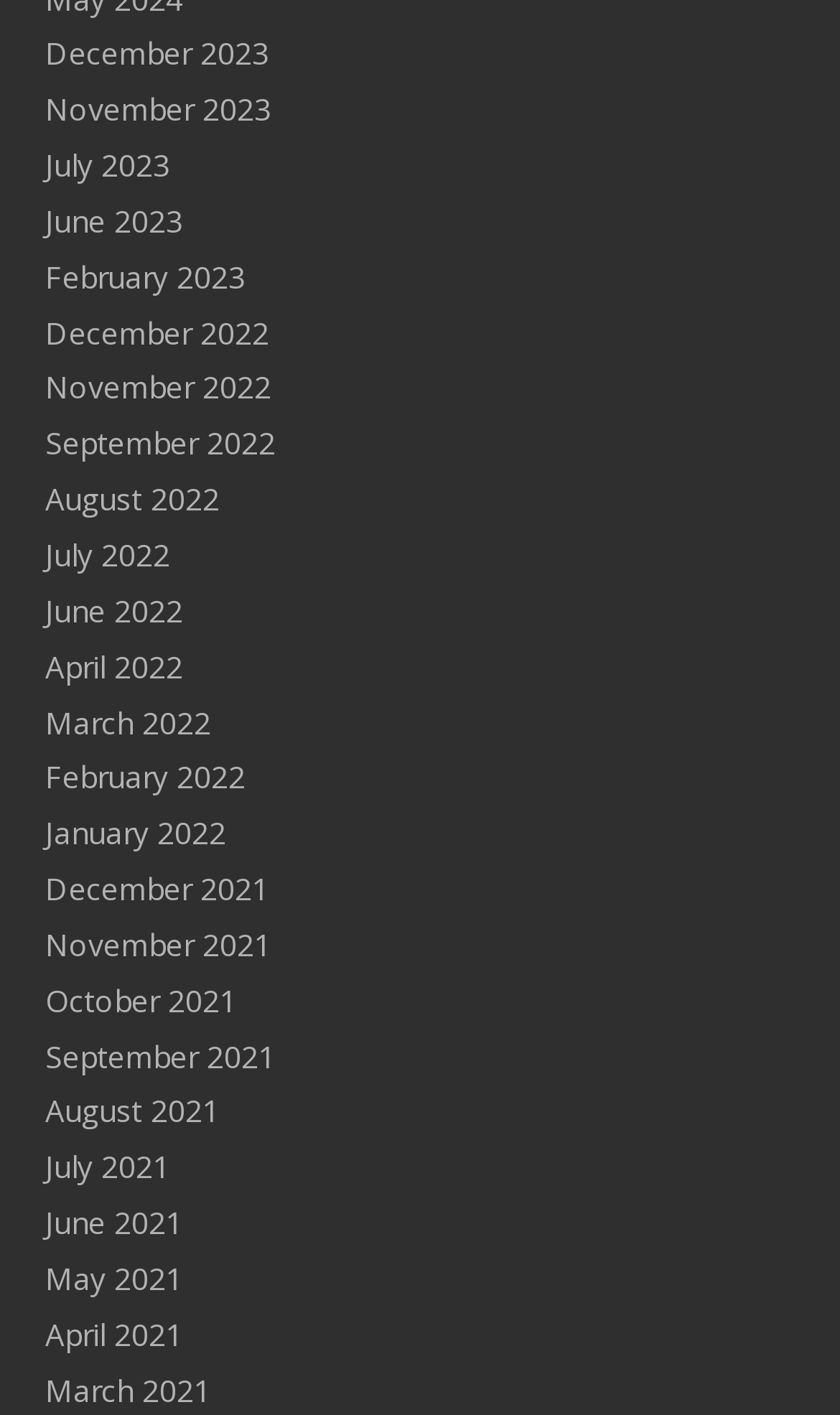Please identify the bounding box coordinates of the element I should click to complete this instruction: 'browse July 2021'. The coordinates should be given as four float numbers between 0 and 1, like this: [left, top, right, bottom].

[0.054, 0.81, 0.203, 0.839]